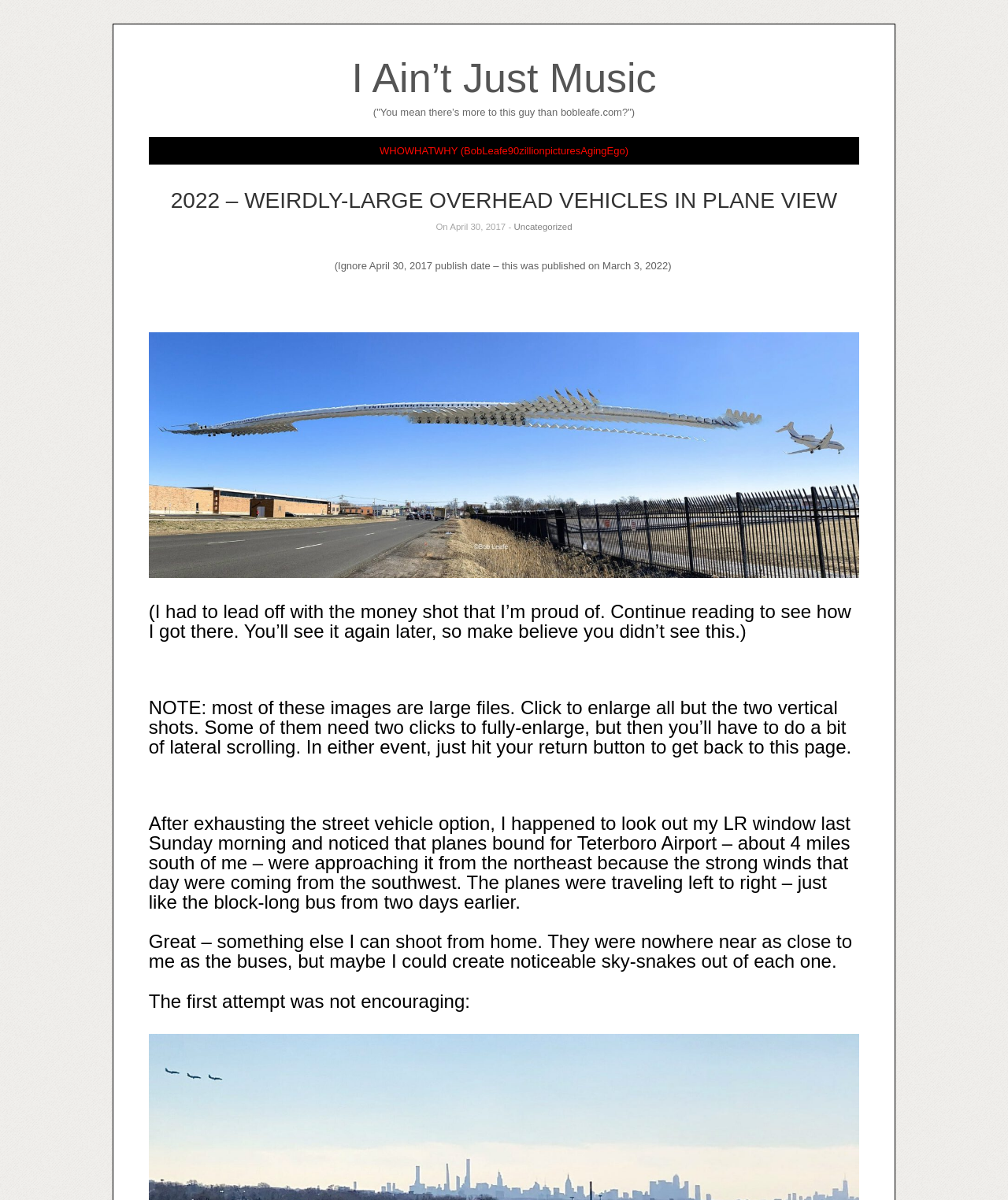Describe all the significant parts and information present on the webpage.

This webpage is about a personal blog post titled "2022 – WEIRDLY-LARGE OVERHEAD VEHICLES IN PLANE VIEW" on the website "I Ain’t Just Music". At the top left, there is a link to "Skip to content". Next to it, on the top center, is the website's title "I Ain’t Just Music" with a subtitle "You mean there’s more to this guy than bobleafe.com?".

Below the website title, there is a heading with the blog post title "2022 – WEIRDLY-LARGE OVERHEAD VEHICLES IN PLANE VIEW". On the top right, there is a link to "WHOWHATWHY (BobLeafe90zillionpicturesAgingEgo)".

The blog post starts with a date "On April 30, 2017 -" followed by a link to "Uncategorized" on the top left. There is a series of blank spaces and then a text "(I…" followed by a note "(Ignore April 30, 2017 publish date – this was published on March 3, 2022)".

Below this note, there is a large empty space, and then a link to an image. The author writes a paragraph about leading off with a "money shot" and invites readers to continue reading to see how it was taken. There is another empty space, and then a note about the large file sizes of the images and how to enlarge them.

The blog post continues with the author describing how they took photos of planes approaching Teterboro Airport from their living room window. The text is divided into several paragraphs, with the author sharing their experience and thoughts about taking these photos.